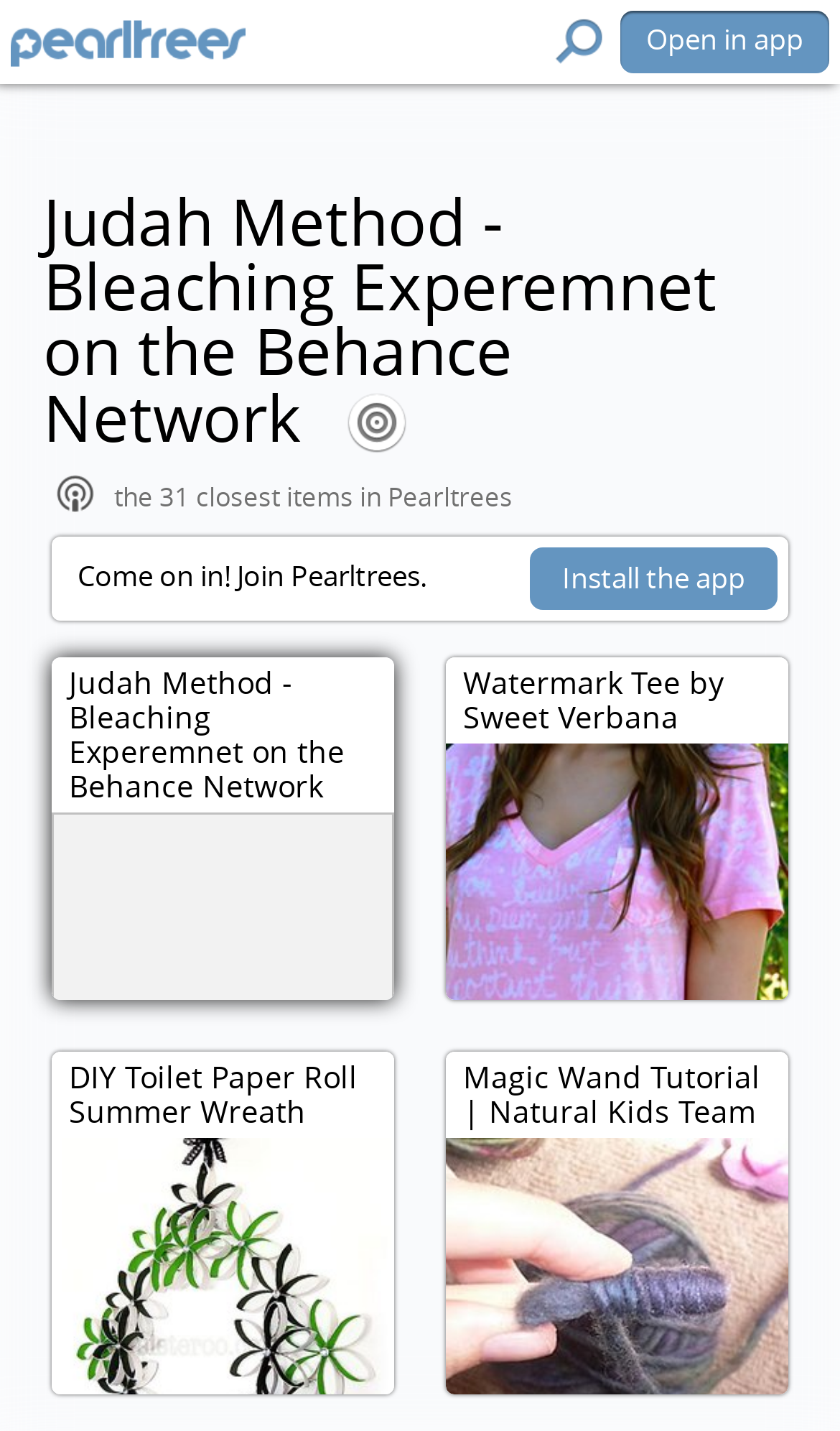Using the element description Open in app, predict the bounding box coordinates for the UI element. Provide the coordinates in (top-left x, top-left y, bottom-right x, bottom-right y) format with values ranging from 0 to 1.

[0.738, 0.008, 0.987, 0.051]